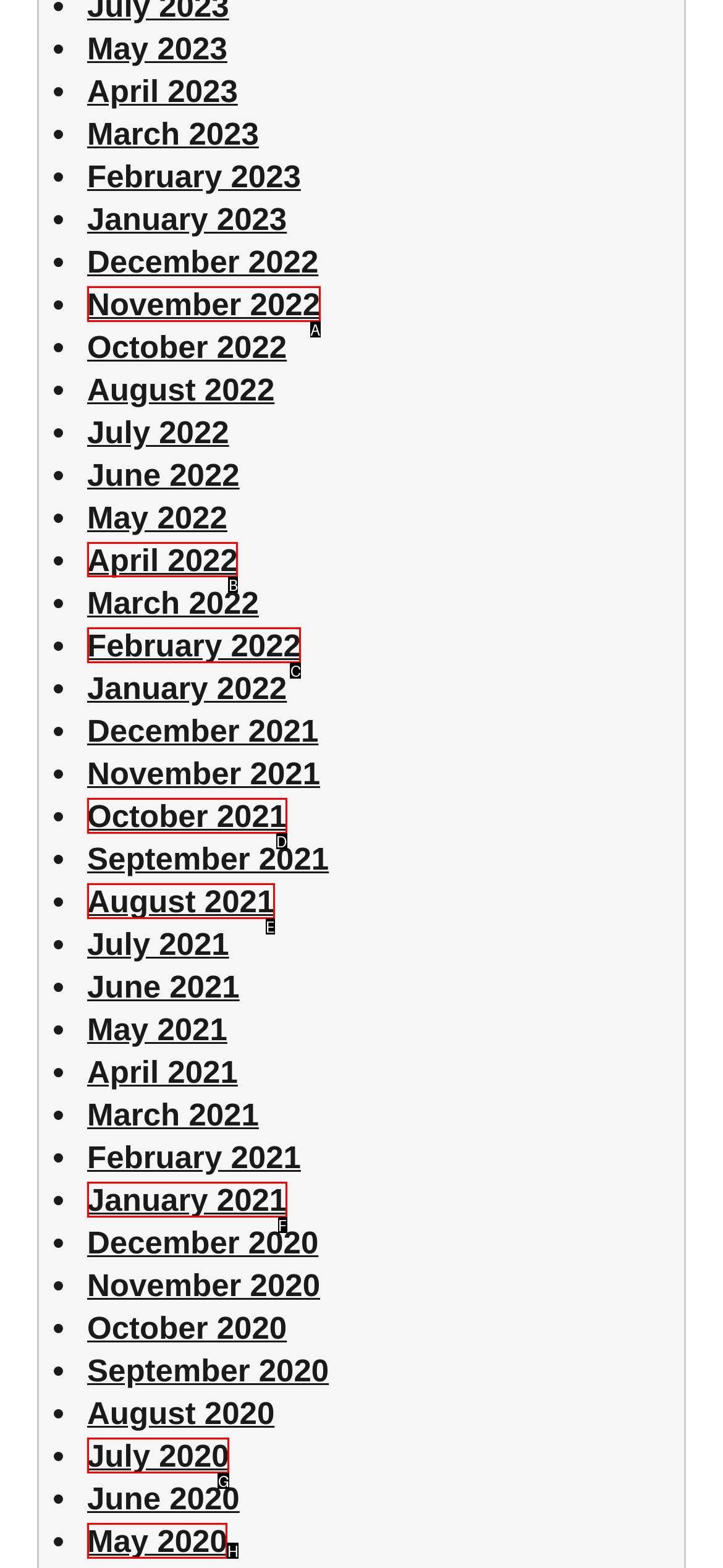Choose the letter of the UI element necessary for this task: View April 2022
Answer with the correct letter.

B